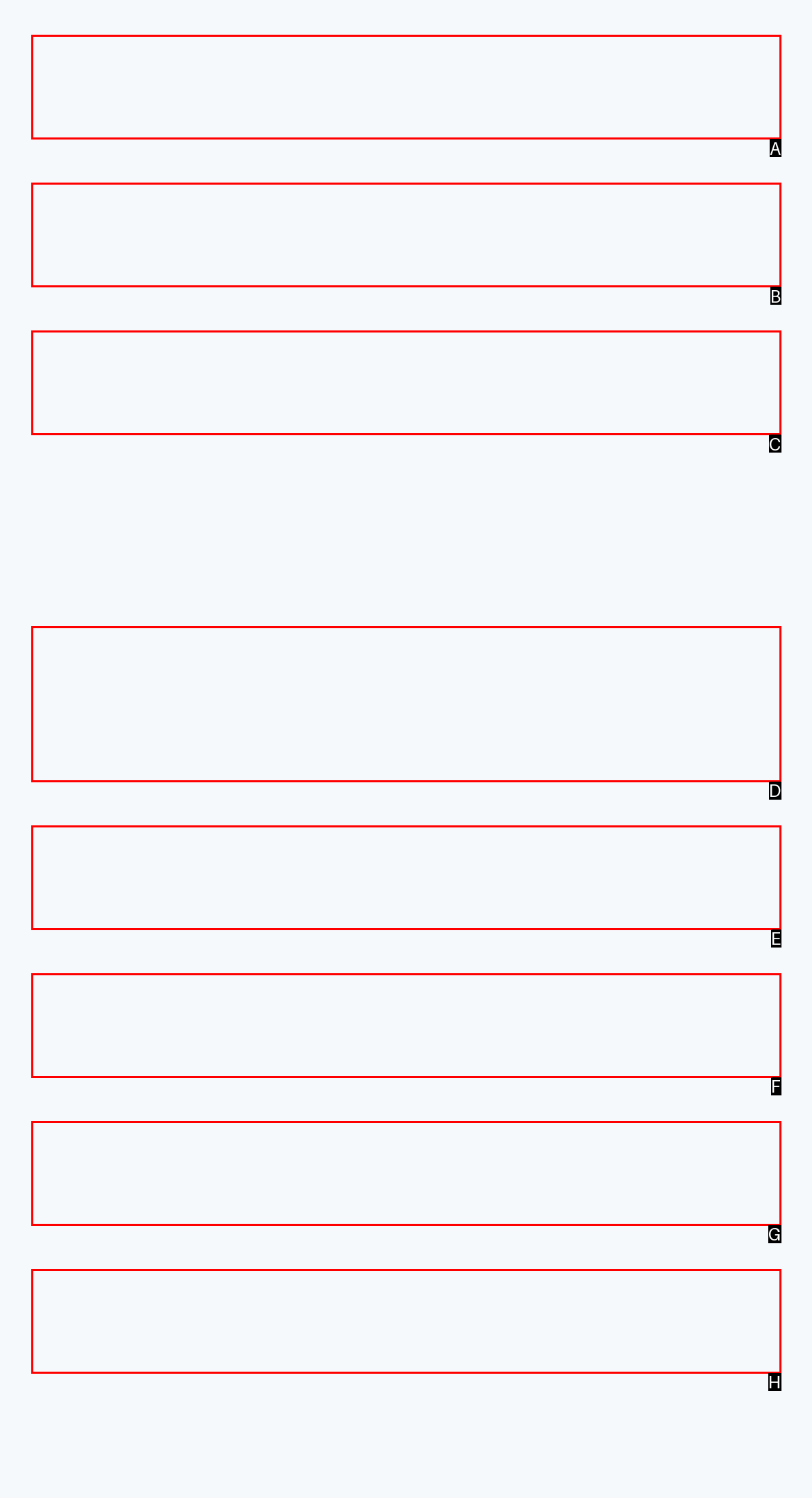Tell me which one HTML element best matches the description: ELIA Focus on PM Takeaways Answer with the option's letter from the given choices directly.

E